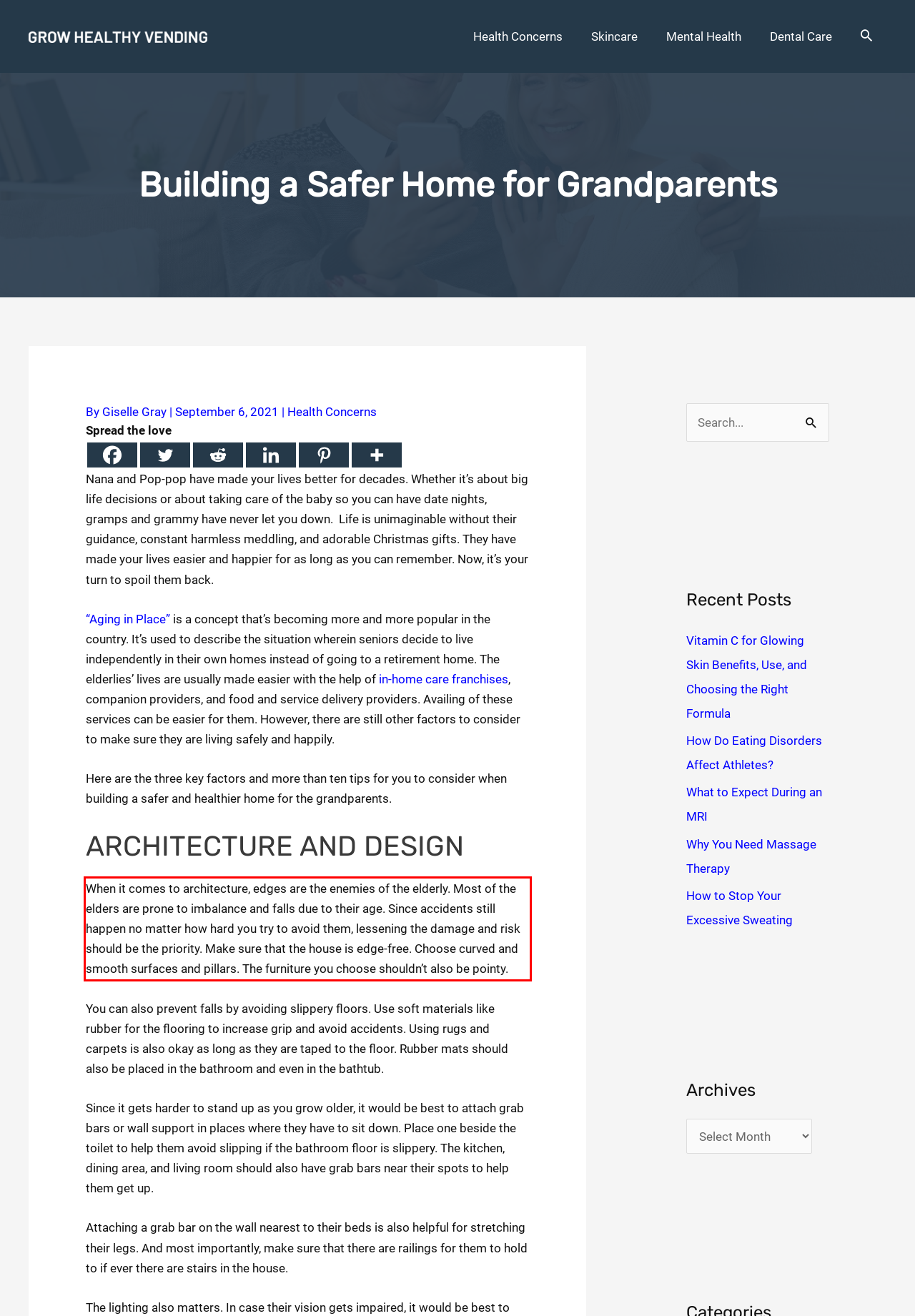Please identify and extract the text from the UI element that is surrounded by a red bounding box in the provided webpage screenshot.

When it comes to architecture, edges are the enemies of the elderly. Most of the elders are prone to imbalance and falls due to their age. Since accidents still happen no matter how hard you try to avoid them, lessening the damage and risk should be the priority. Make sure that the house is edge-free. Choose curved and smooth surfaces and pillars. The furniture you choose shouldn’t also be pointy.